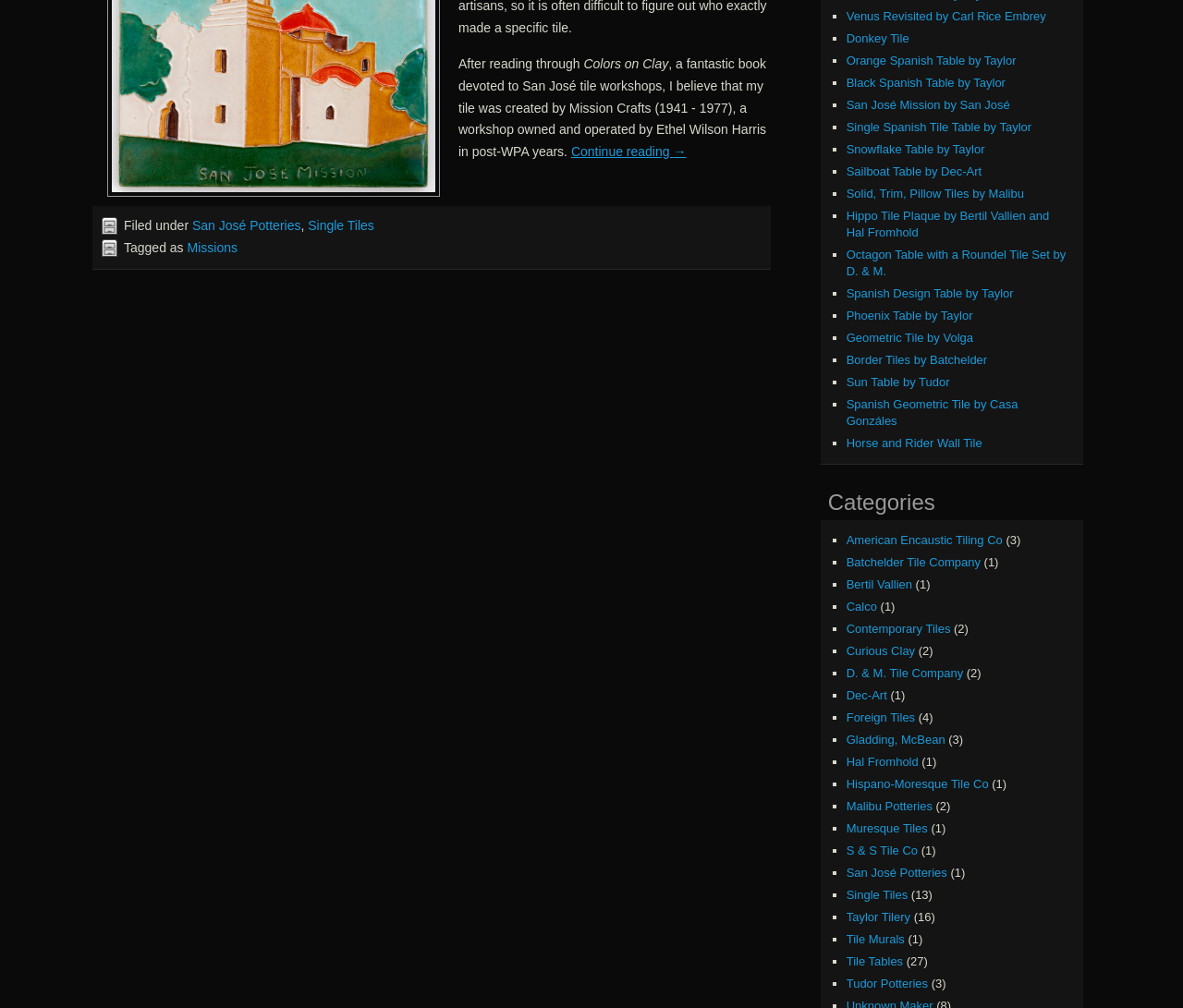Extract the bounding box coordinates of the UI element described by: "Single Tiles". The coordinates should include four float numbers ranging from 0 to 1, e.g., [left, top, right, bottom].

[0.26, 0.216, 0.316, 0.231]